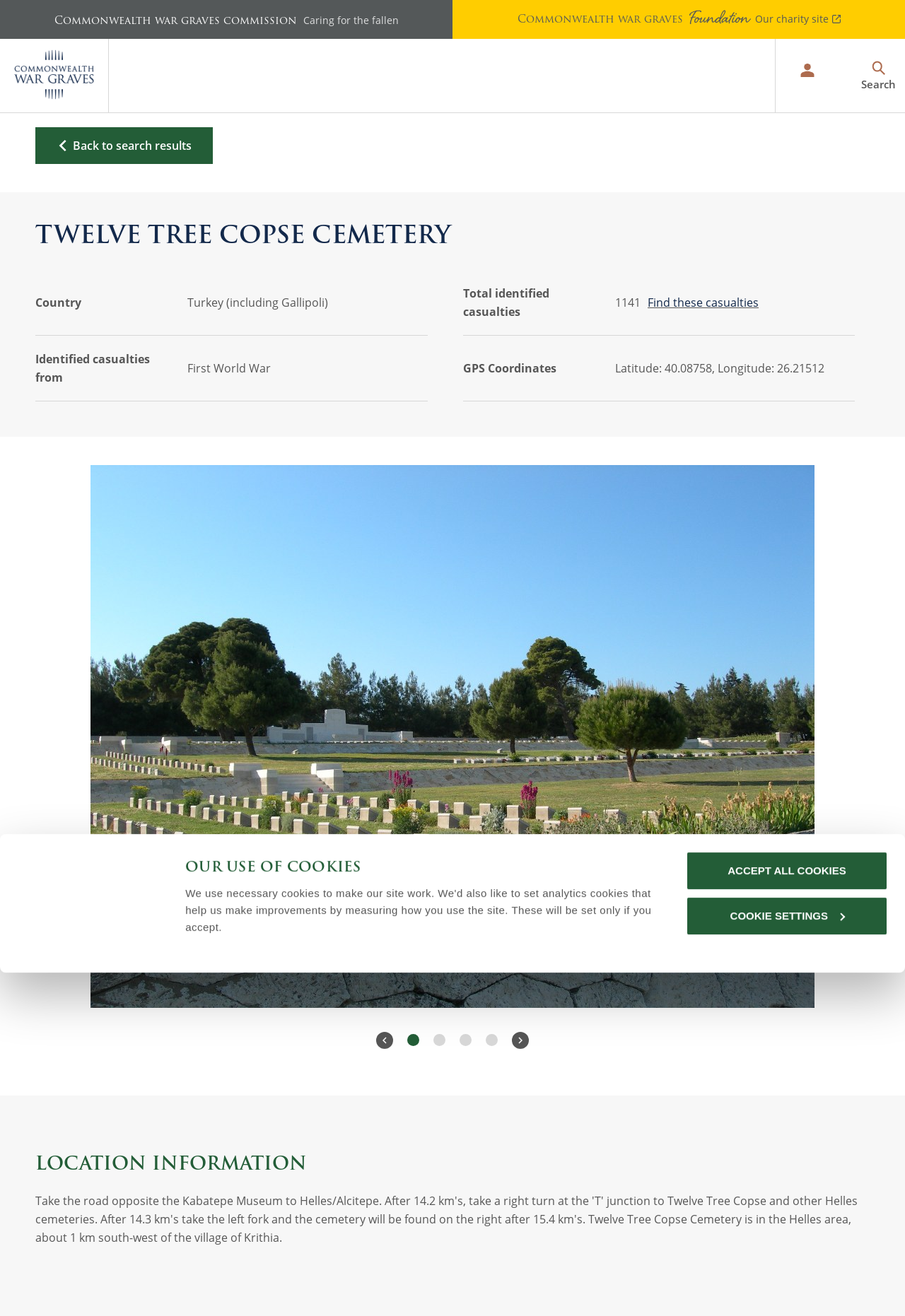Determine the bounding box coordinates for the UI element described. Format the coordinates as (top-left x, top-left y, bottom-right x, bottom-right y) and ensure all values are between 0 and 1. Element description: Silent Cities

[0.155, 0.377, 0.223, 0.393]